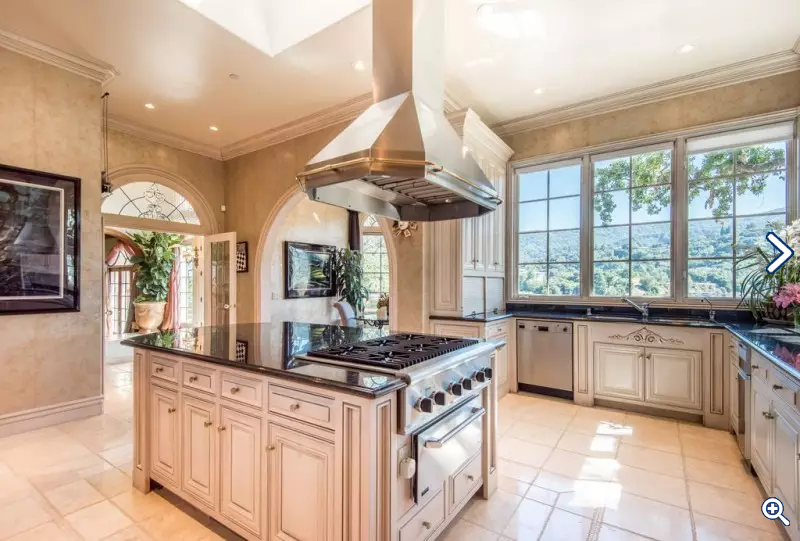Analyze the image and give a detailed response to the question:
What type of countertop is on the island?

The caption describes the island as having a dark granite countertop, which enhances the elegance of the space.